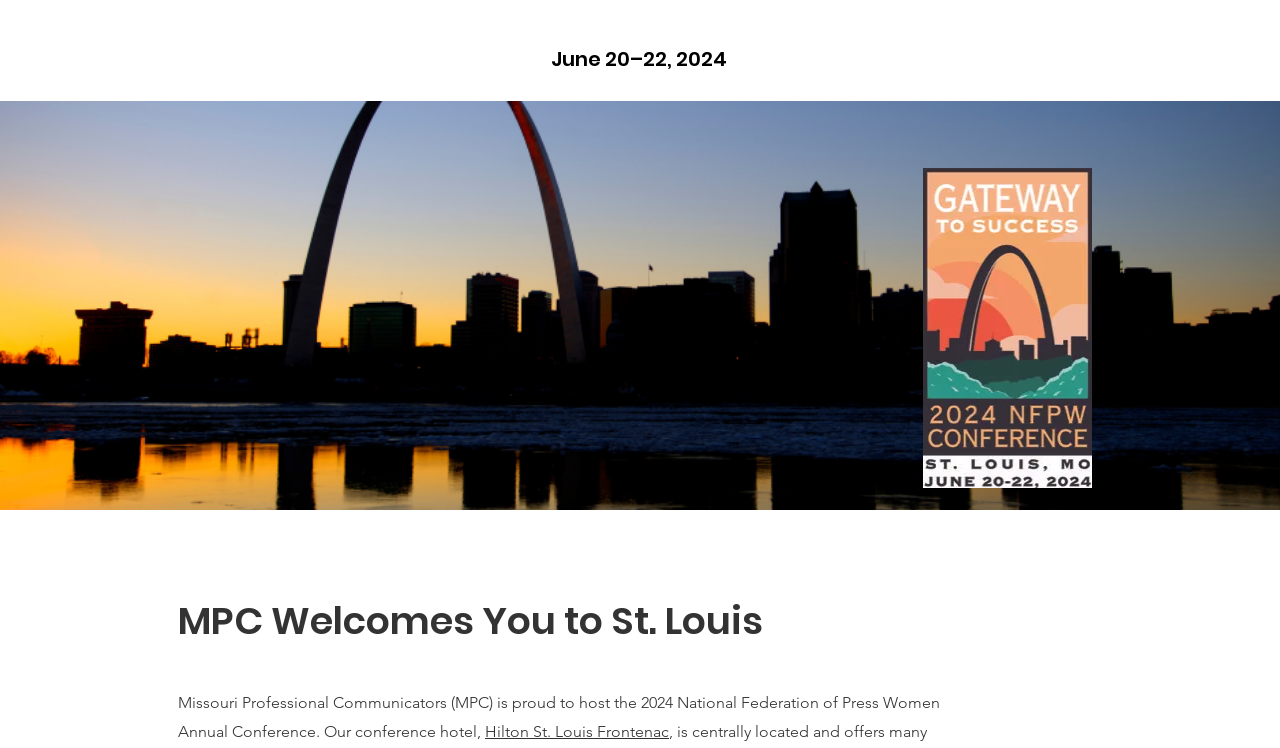Given the following UI element description: "Hilton St. Louis Frontenac", find the bounding box coordinates in the webpage screenshot.

[0.379, 0.965, 0.523, 0.99]